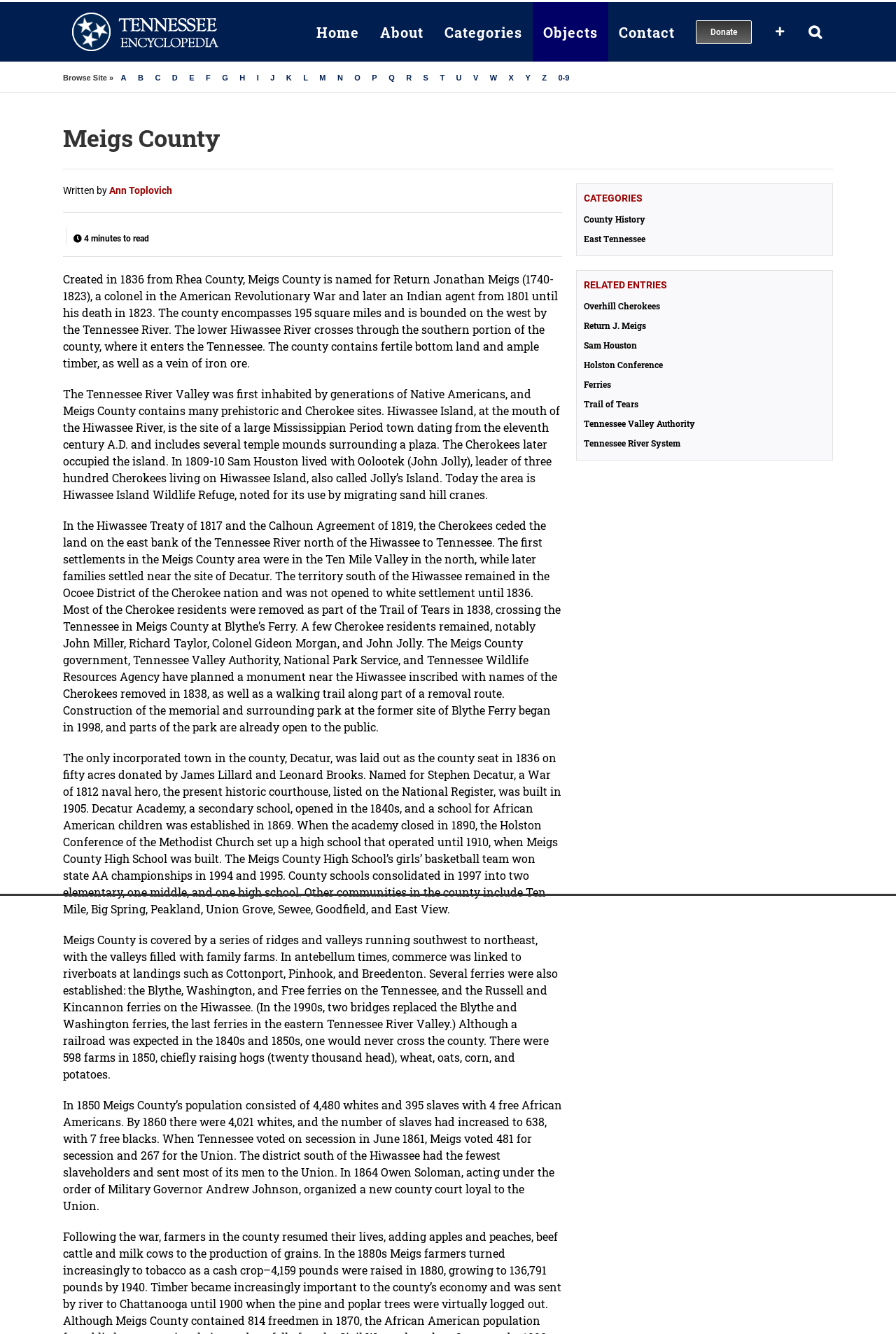What is the name of the river that crosses through the southern portion of Meigs County?
Can you give a detailed and elaborate answer to the question?

According to the webpage, the lower Hiwassee River crosses through the southern portion of the county, where it enters the Tennessee River.